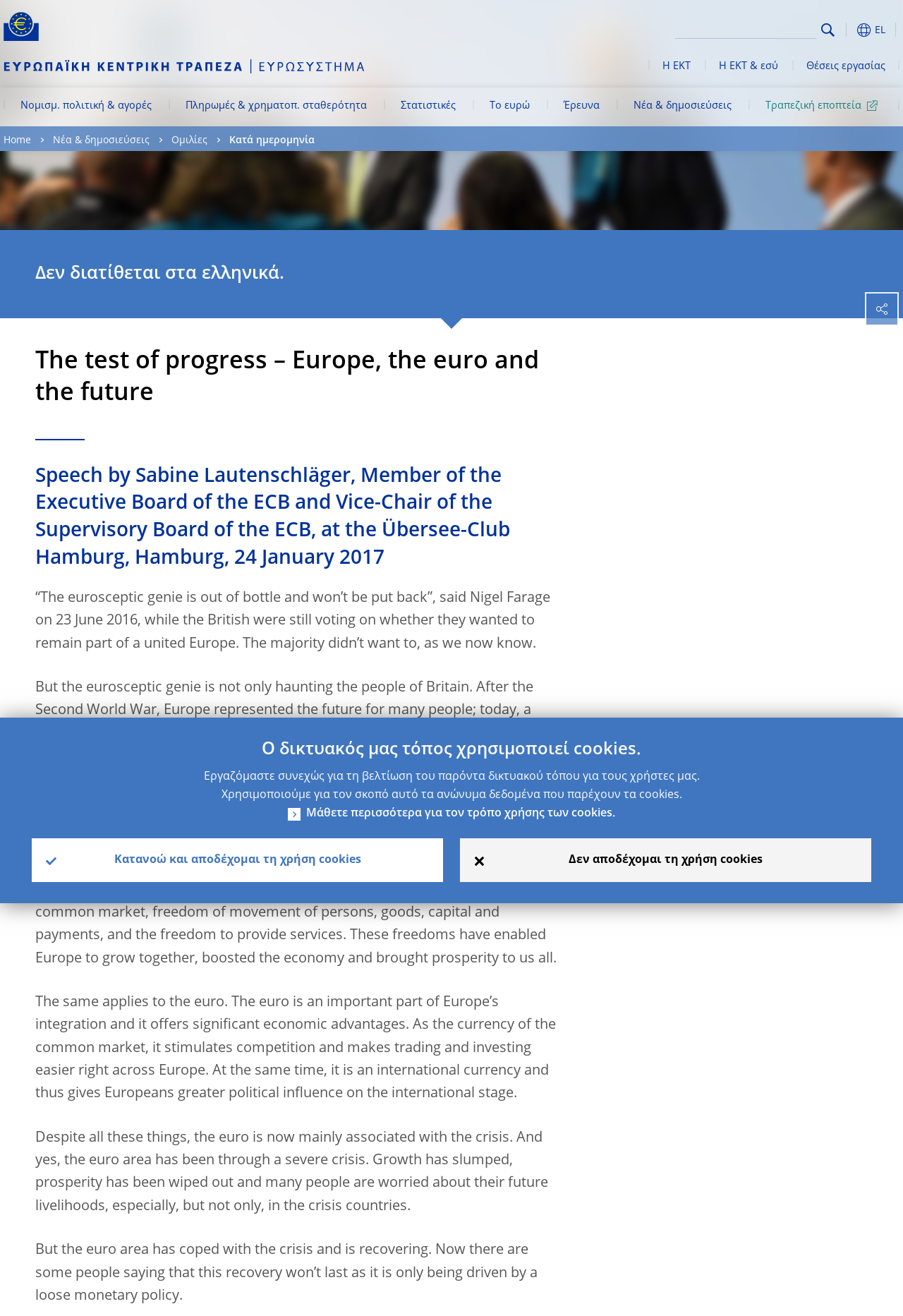Please provide a detailed answer to the question below based on the screenshot: 
What is the purpose of the euro?

I found the answer by reading the text that describes the benefits of the euro, which mentions that it stimulates competition and makes trading and investing easier right across Europe.